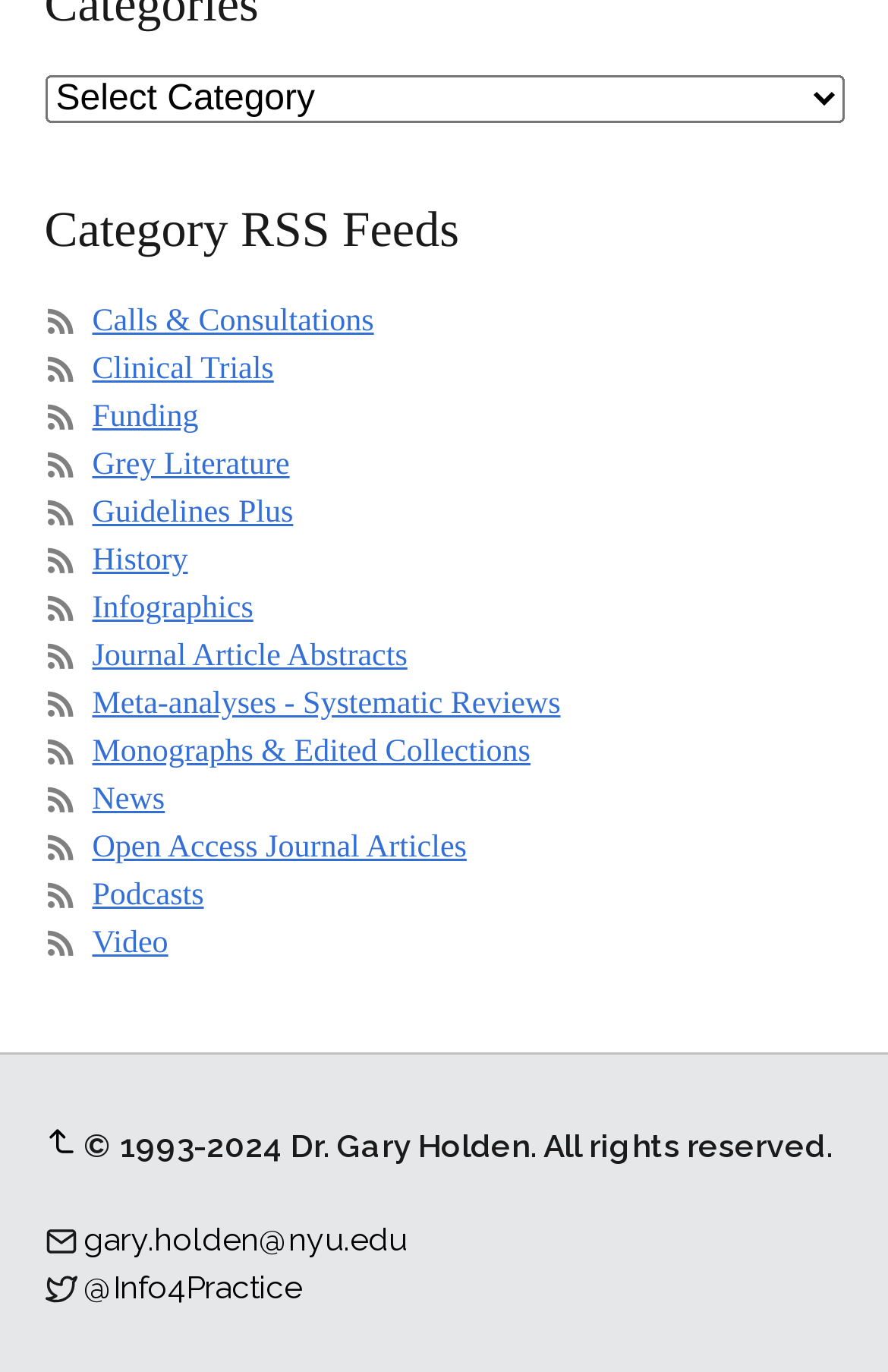What social media platform is linked to '@Info4Practice'?
Based on the screenshot, provide a one-word or short-phrase response.

Twitter